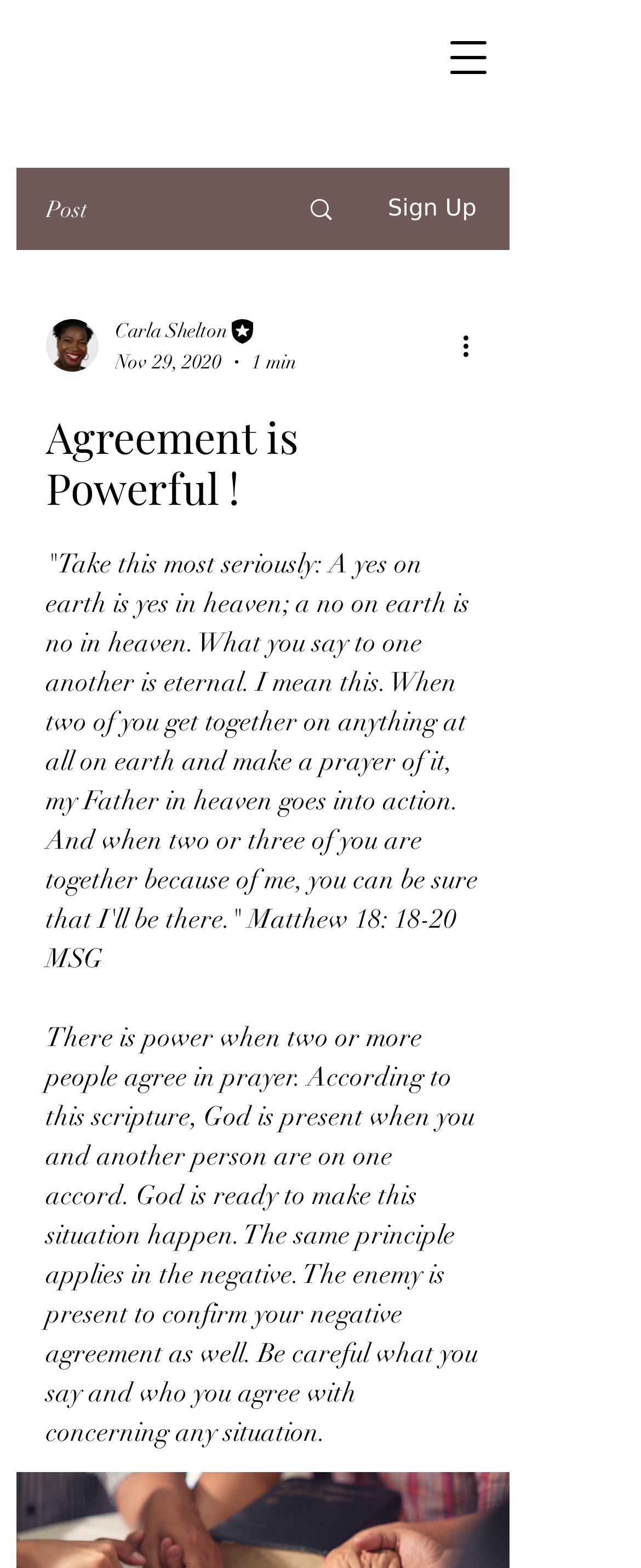What is the scripture reference in the article?
Please use the visual content to give a single word or phrase answer.

Matthew 18: 18-20 MSG